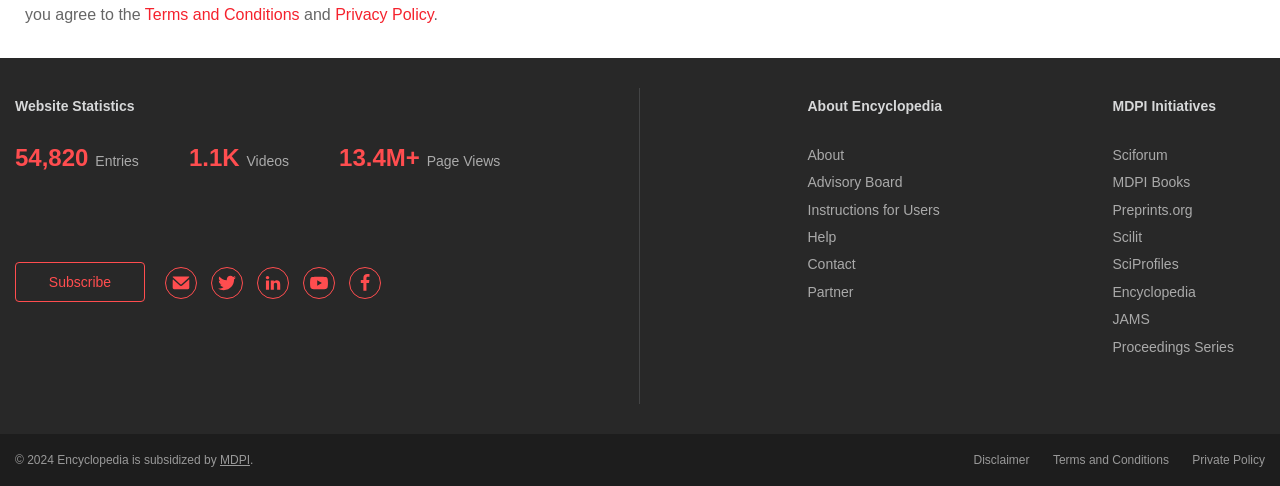Use the details in the image to answer the question thoroughly: 
What is the name of the organization subsidizing the Encyclopedia?

I found the answer by looking at the bottom of the webpage, where it says '© 2024 Encyclopedia is subsidized by MDPI'.